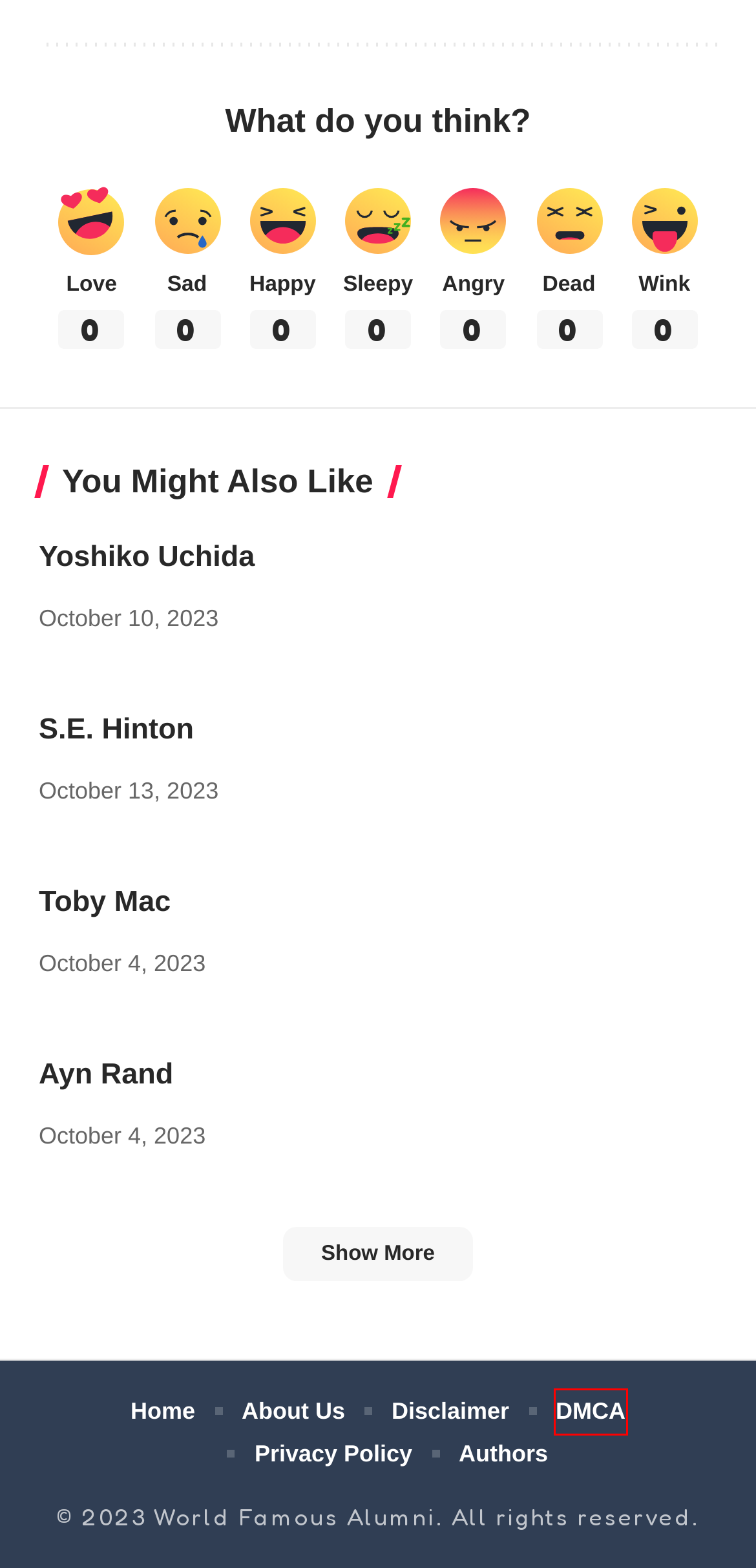Given a webpage screenshot featuring a red rectangle around a UI element, please determine the best description for the new webpage that appears after the element within the bounding box is clicked. The options are:
A. DMCA - World Famous Alumni
B. About Us - World Famous Alumni
C. Privacy Policy - World Famous Alumni
D. Disclaimer - World Famous Alumni
E. Yoshiko Uchida's College Journey: An In-Depth Look - World Famous Alumni
F. S.E. Hinton's College Journey: Crafting "The Outsiders" At University Of Tulsa - World Famous Alumni
G. TobyMac's Educational Odyssey: His Musical Awakening At Liberty University
H. Ayn Rand's Intellectual Journey: College Years And The Birth Of Objectivism

A